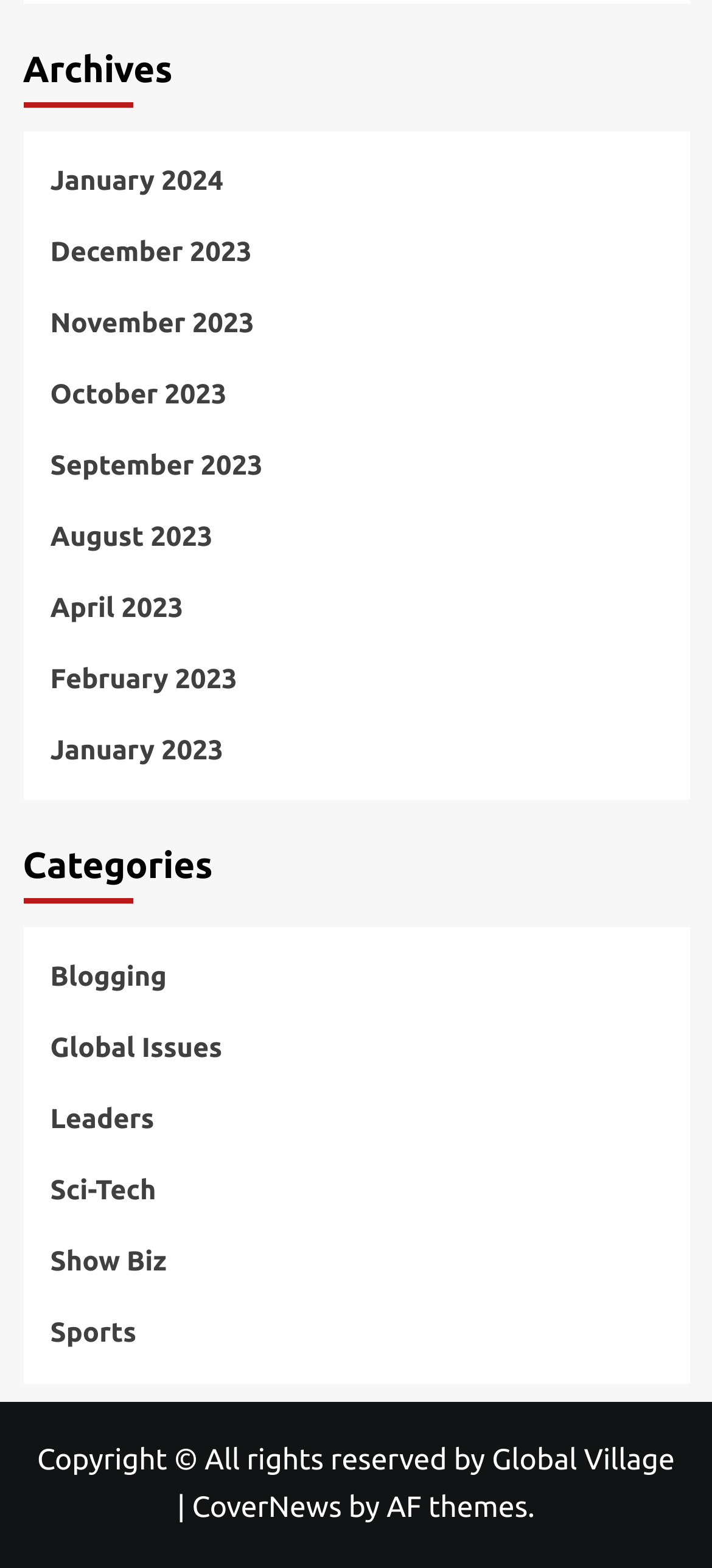Determine the bounding box coordinates of the clickable region to follow the instruction: "browse categories for Sports".

[0.071, 0.835, 0.191, 0.863]